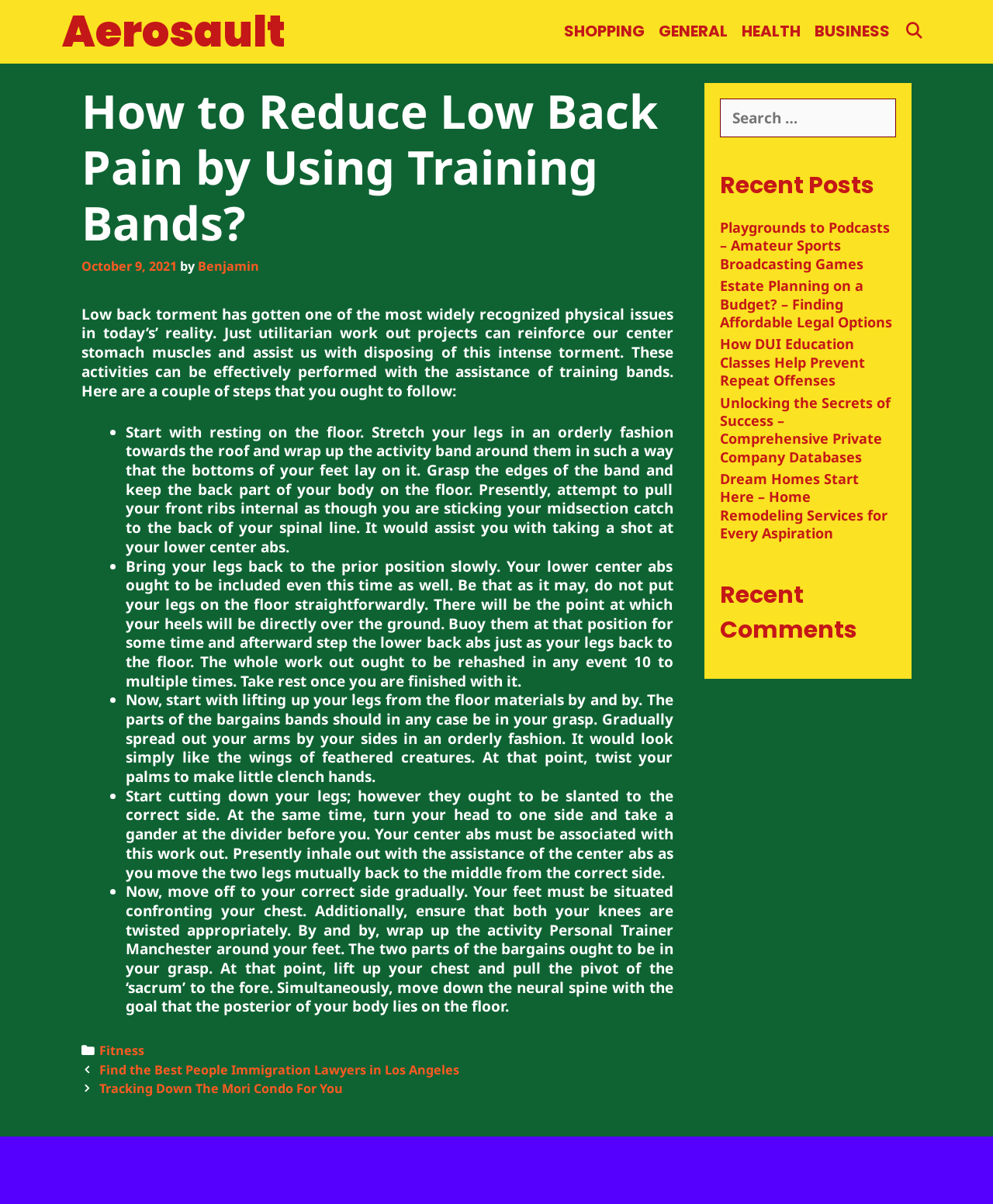Determine the bounding box coordinates for the region that must be clicked to execute the following instruction: "Visit BDbase homepage".

None